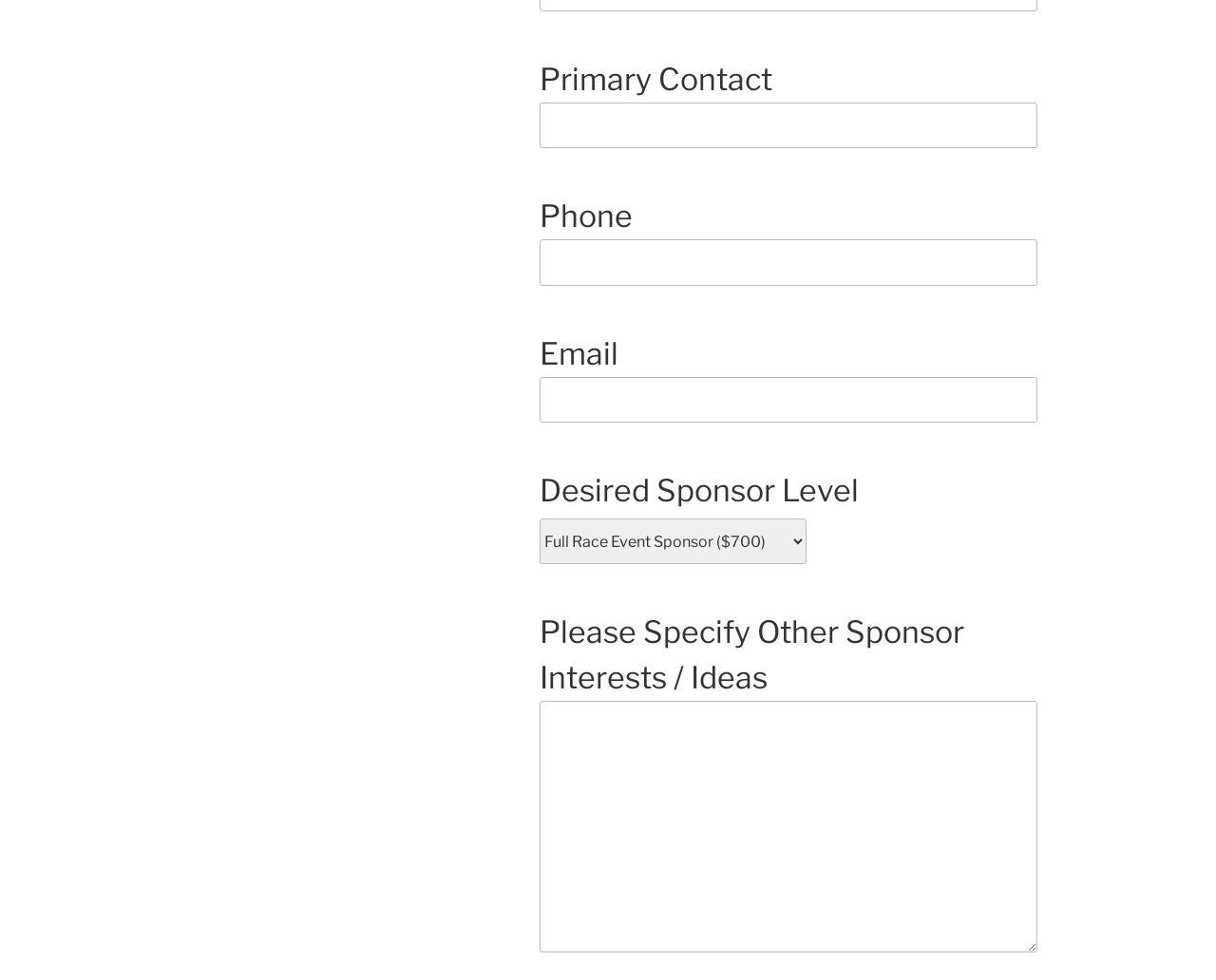What is the purpose of the 'Primary Contact' field?
Please provide a comprehensive answer based on the visual information in the image.

The 'Primary Contact' field is a text box that appears at the top of the form, suggesting that it is a required or important piece of information. The label 'Primary Contact' implies that this field is meant to collect the main contact details of an individual or organization.